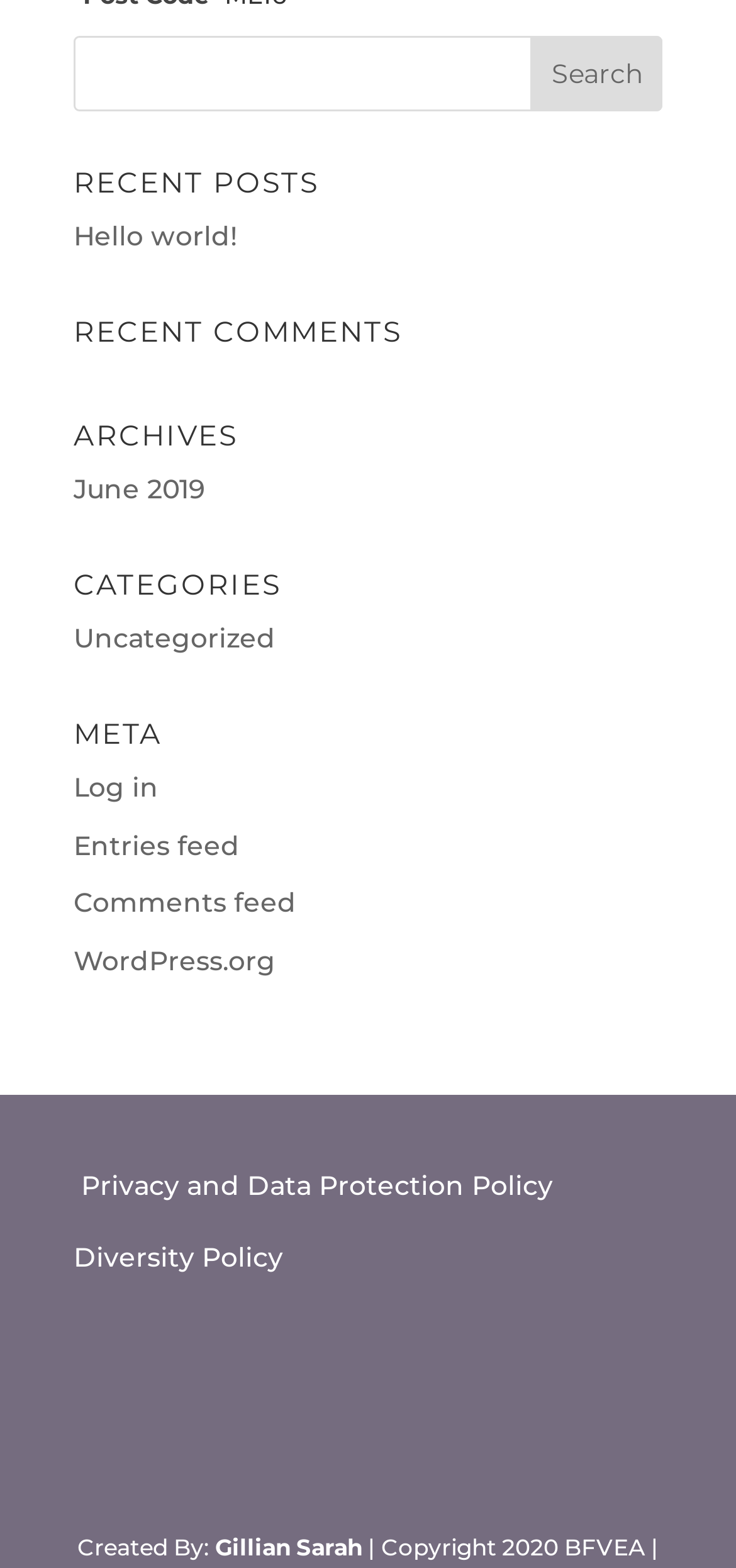Please indicate the bounding box coordinates for the clickable area to complete the following task: "search for something". The coordinates should be specified as four float numbers between 0 and 1, i.e., [left, top, right, bottom].

[0.1, 0.023, 0.9, 0.071]